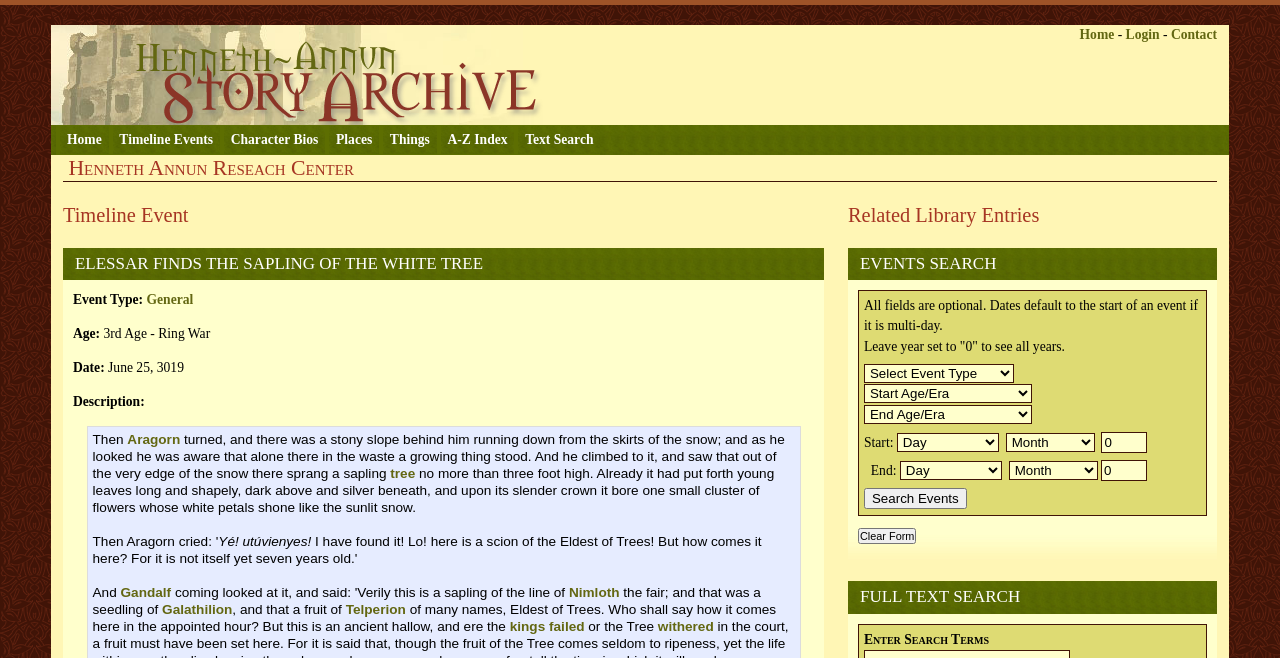Determine the bounding box coordinates of the UI element that matches the following description: "Henneth Annûn Research Center". The coordinates should be four float numbers between 0 and 1 in the format [left, top, right, bottom].

[0.04, 0.039, 0.431, 0.191]